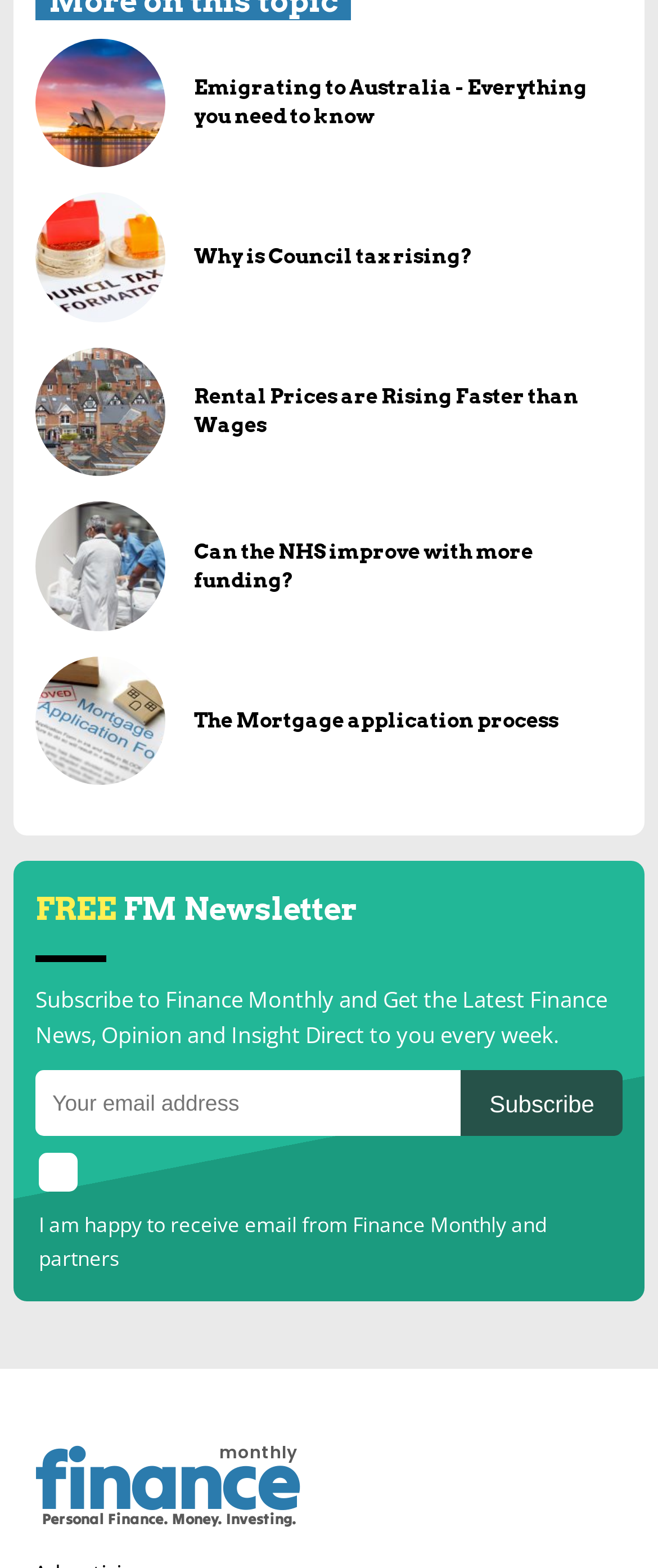Please give a succinct answer using a single word or phrase:
How many images are on the webpage?

9